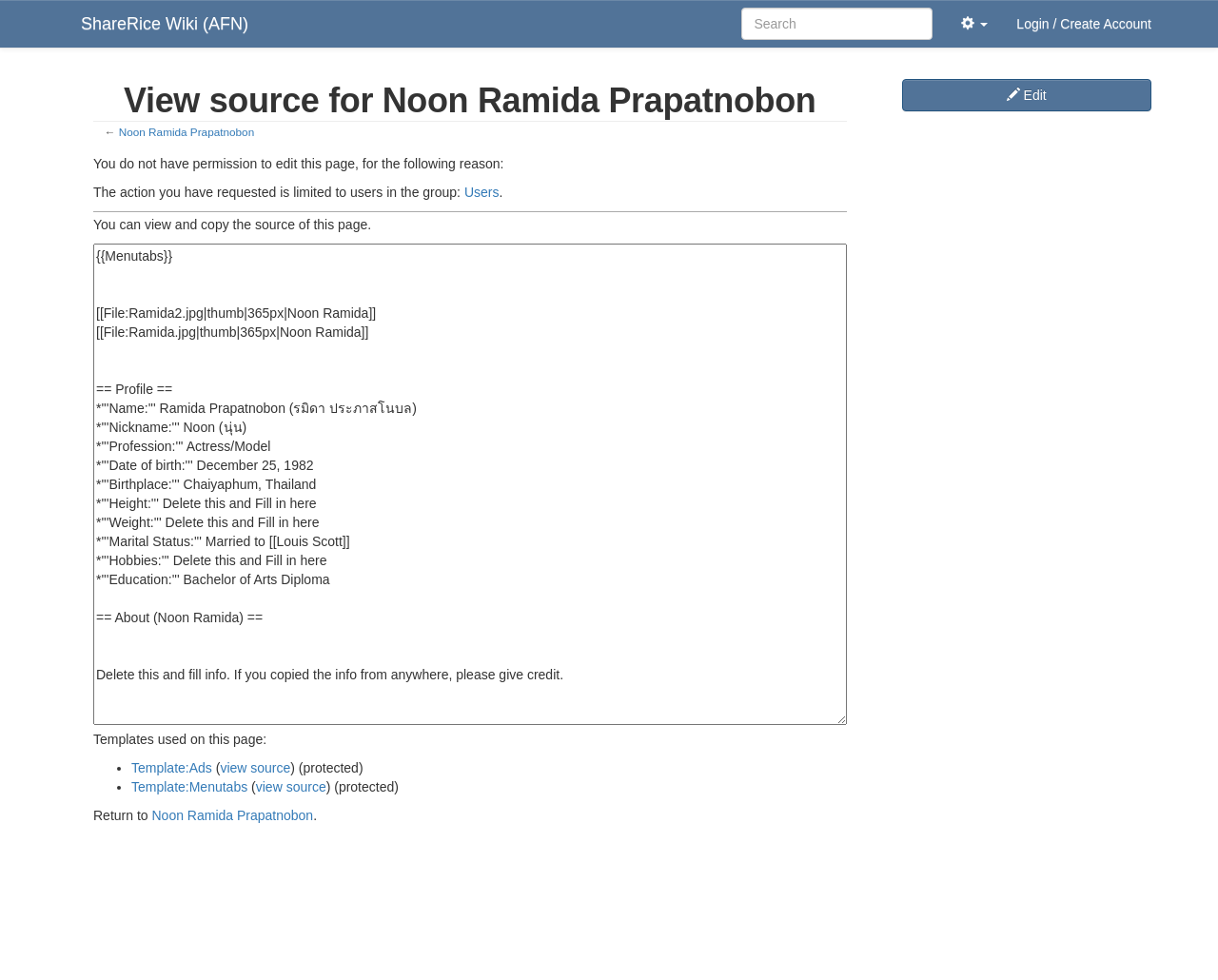What is the alternative to editing this page?
Analyze the image and provide a thorough answer to the question.

Since I don't have permission to edit this page, the alternative is to 'view and copy the source of this page' as mentioned in the text.